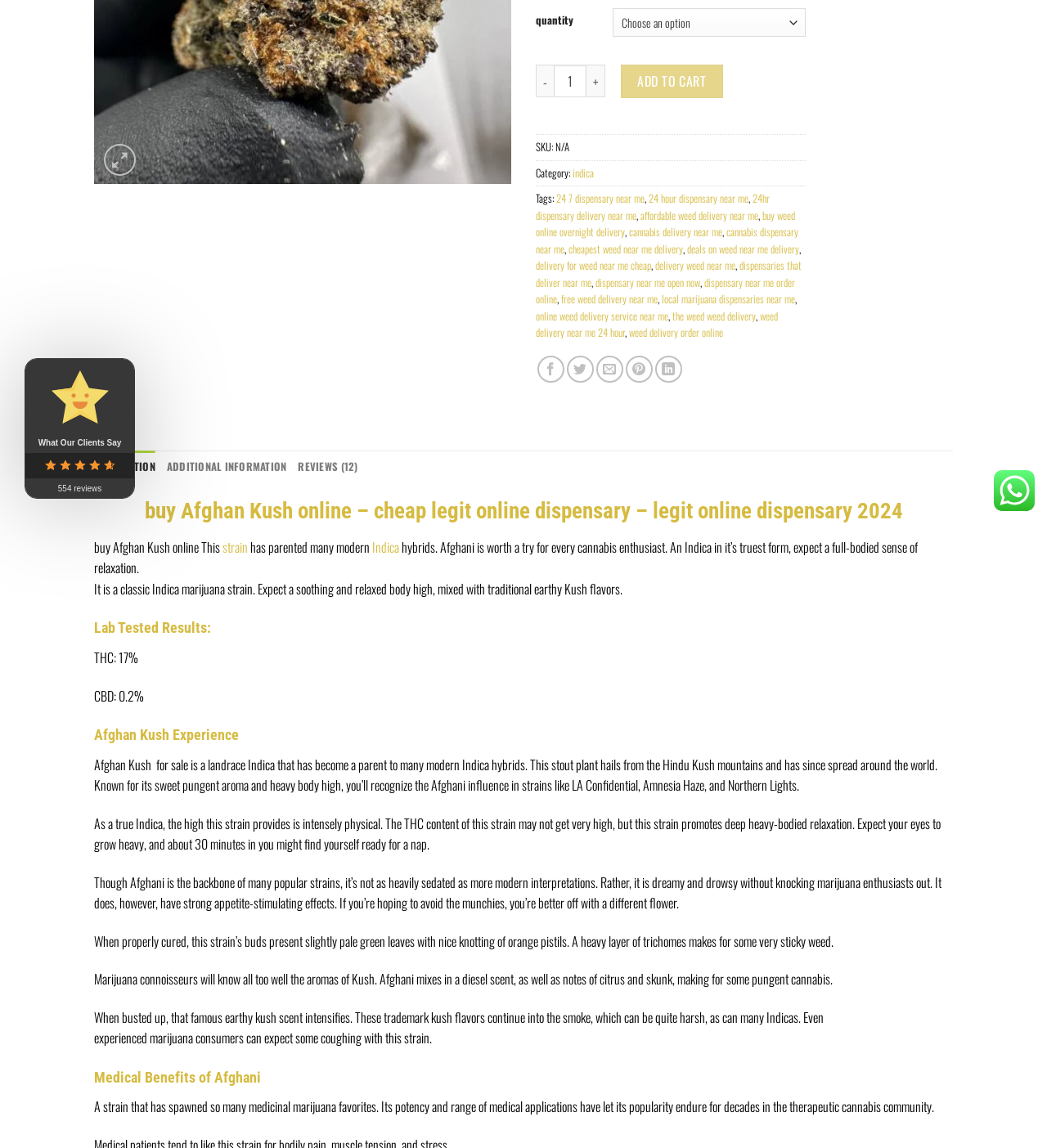From the webpage screenshot, predict the bounding box coordinates (top-left x, top-left y, bottom-right x, bottom-right y) for the UI element described here: Reviews (12)

[0.285, 0.393, 0.342, 0.422]